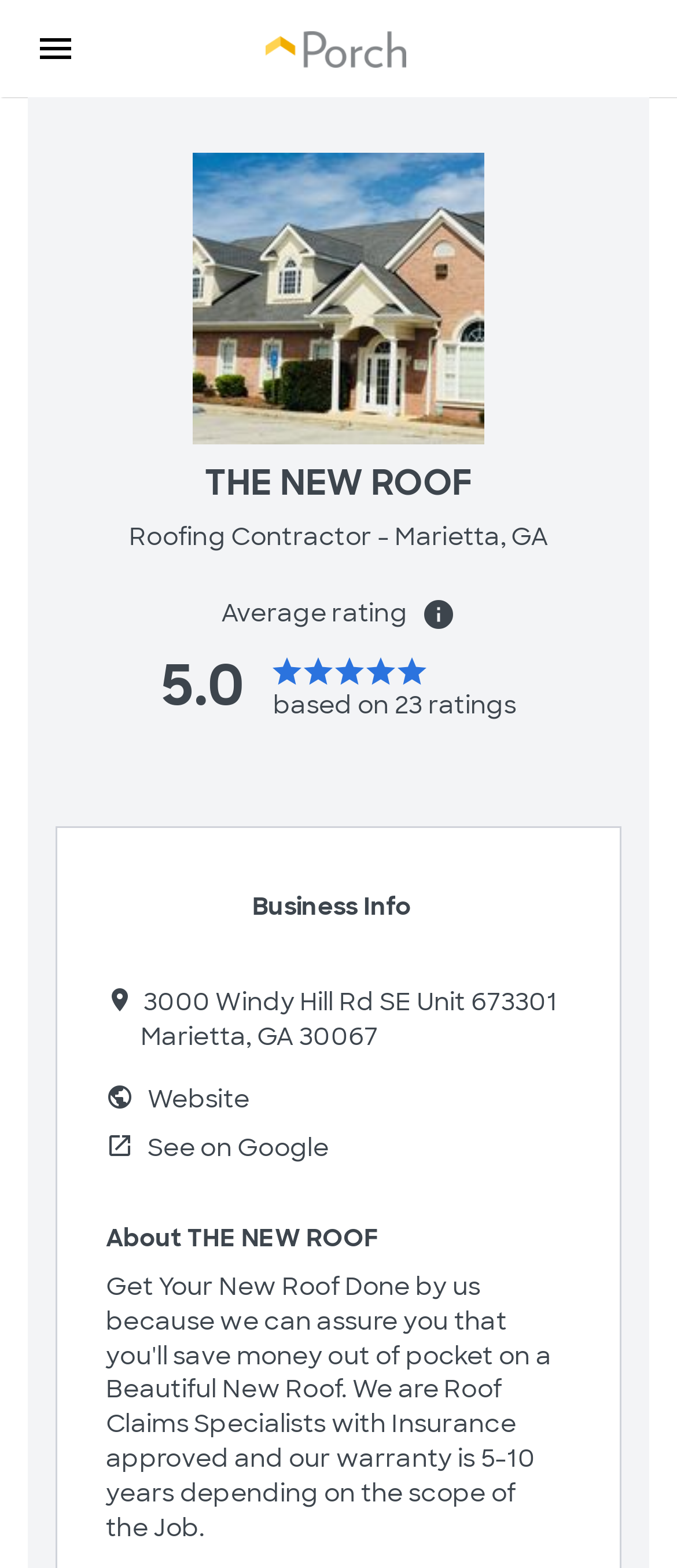Detail the features and information presented on the webpage.

The webpage is about THE NEW ROOF, a roofing contractor based in Marietta, GA. At the top left corner, there is a small image, and next to it, the company name "THE NEW ROOF" is displayed in a large font. Below the company name, the title "Roofing Contractor" is written, followed by the location "Marietta, GA". 

On the top right side, there is a Porch logo, which is a link. Below the company information, there is a rating section, where the average rating of 5.0 out of 5 stars is displayed, based on 23 ratings. 

Further down, there is a "Business Info" section, which lists the company's address, including the street address, city, state, and zip code. There are also links to the company's website and its Google page. 

Finally, there is a heading "About THE NEW ROOF", which suggests that there may be more information about the company below this point.